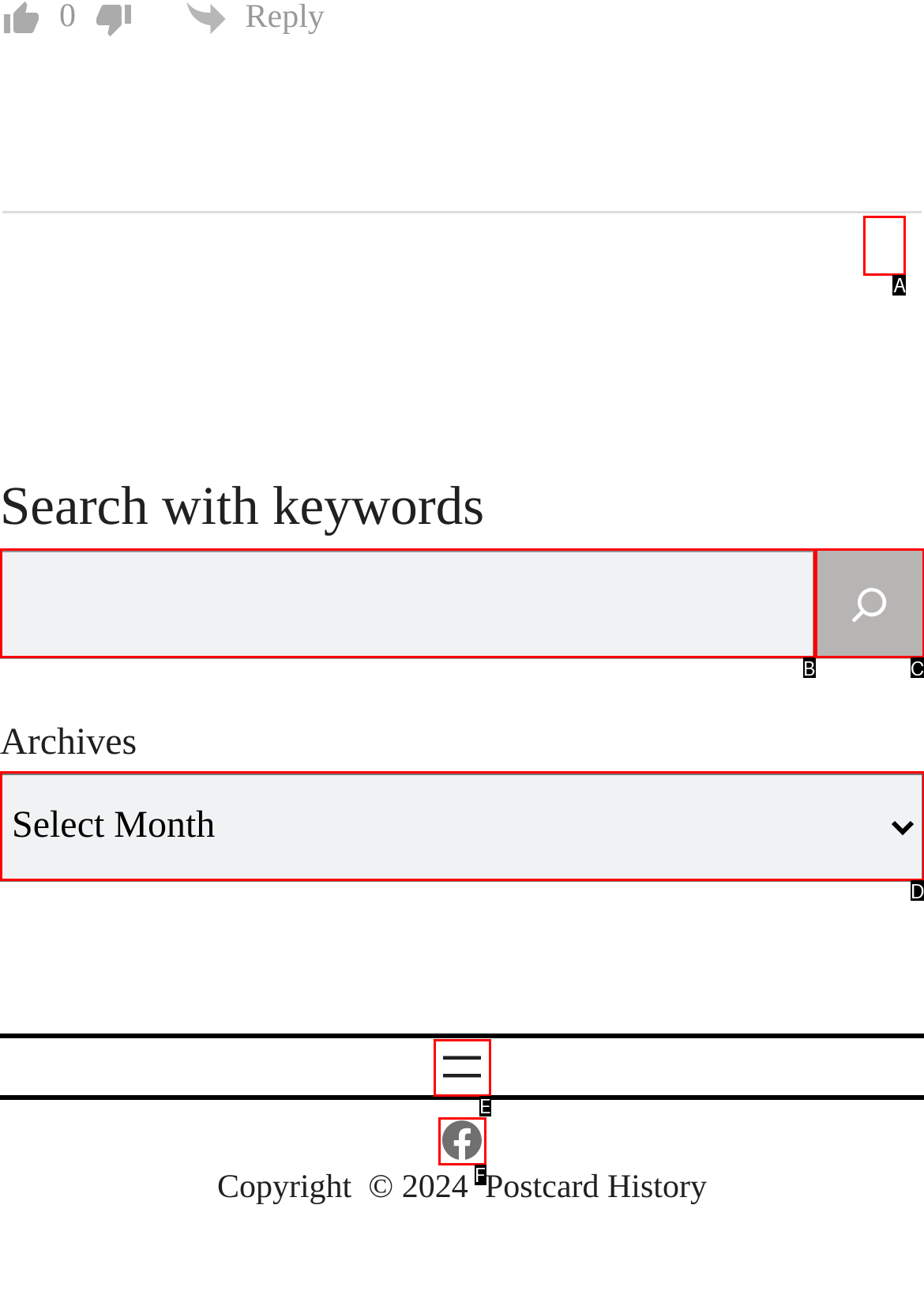Given the description: aria-label="Open menu", select the HTML element that matches it best. Reply with the letter of the chosen option directly.

E